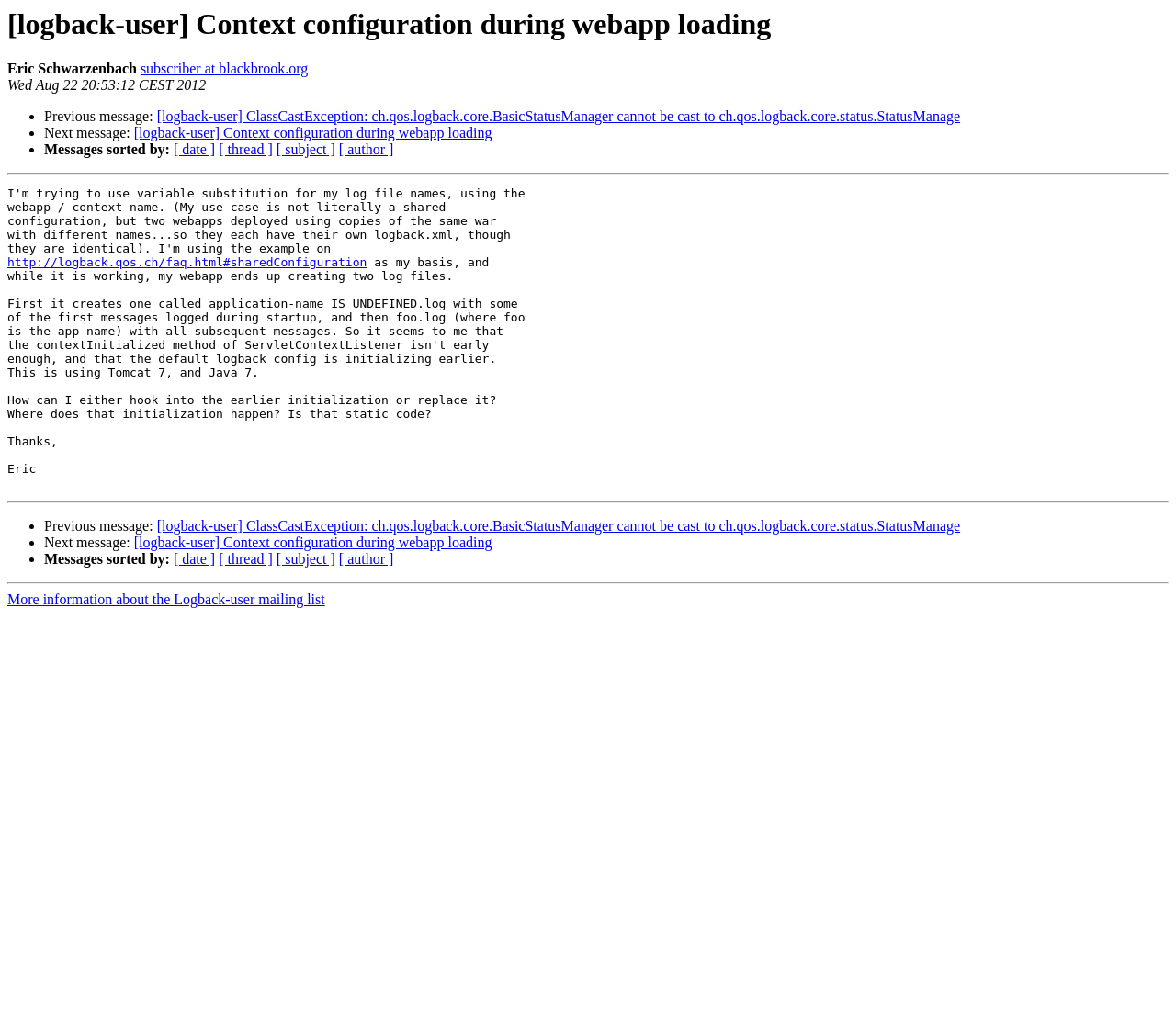What is the date of the message?
Based on the image, provide your answer in one word or phrase.

Wed Aug 22 20:53:12 CEST 2012